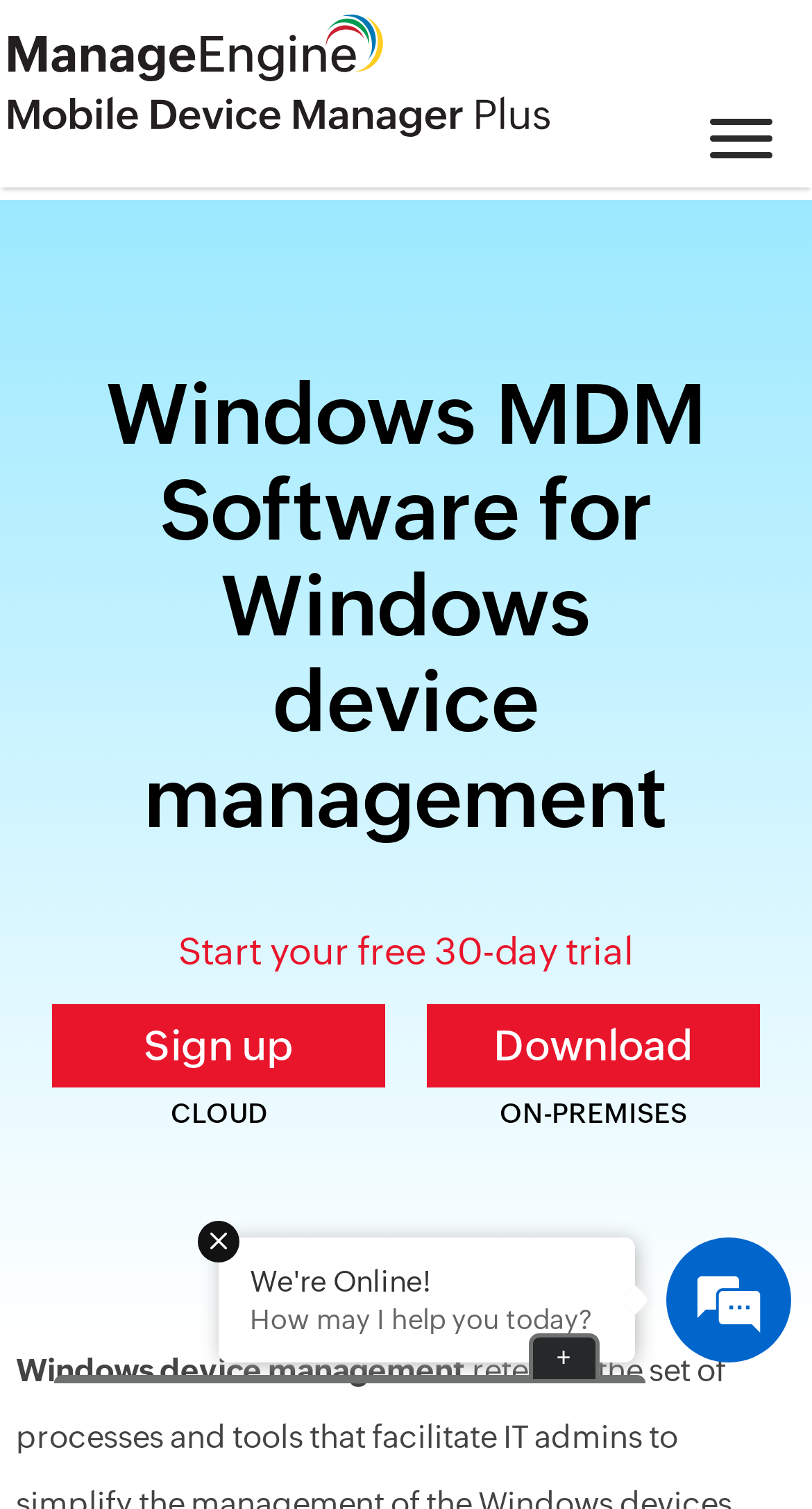How many options are there to start using the Windows MDM software?
Please provide a single word or phrase as the answer based on the screenshot.

2